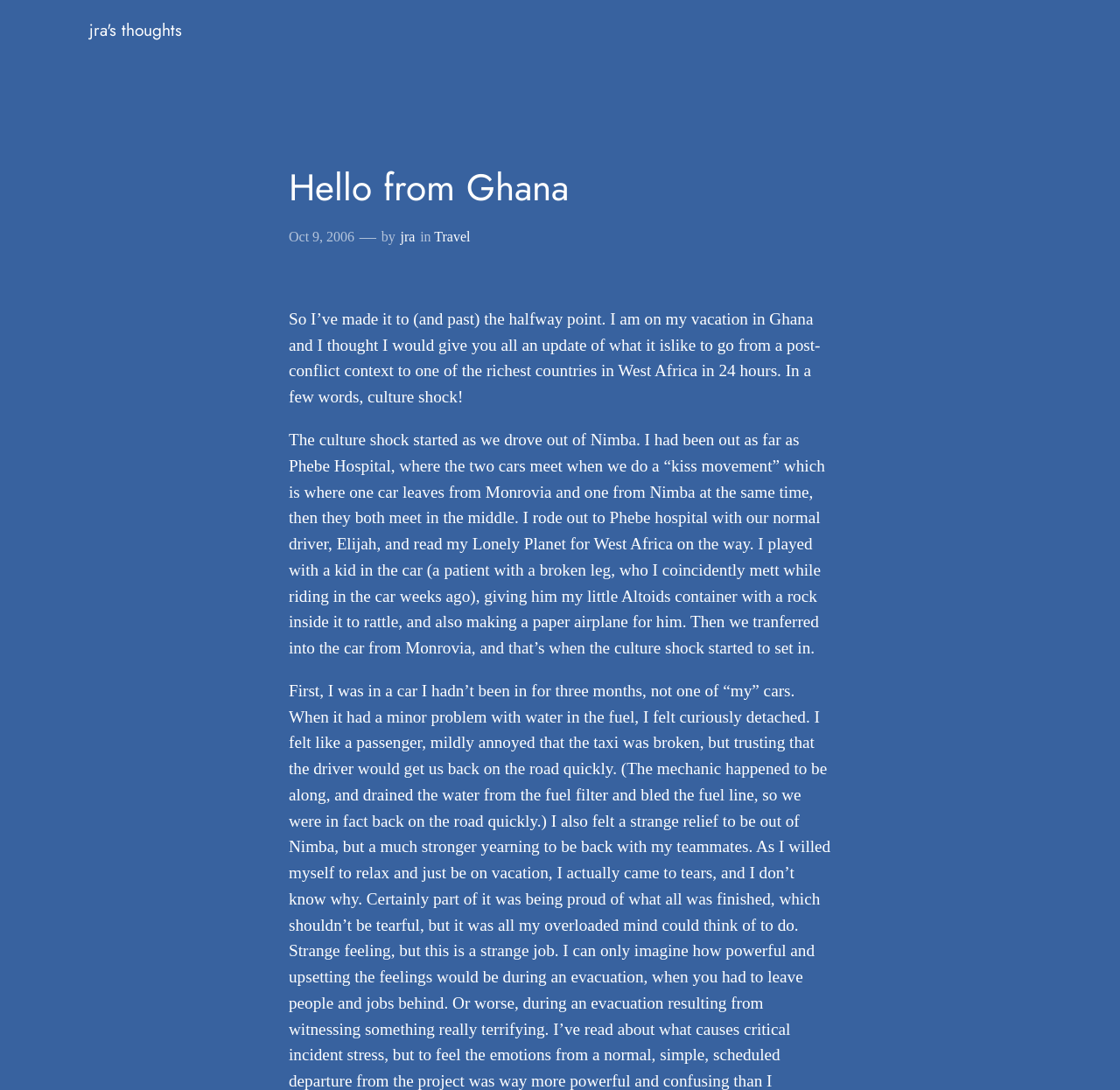Where is the author on vacation?
Based on the content of the image, thoroughly explain and answer the question.

The author mentions being on vacation in Ghana in the first paragraph, stating 'I am on my vacation in Ghana and I thought I would give you all an update of what it is like to go from a post-conflict context to one of the richest countries in West Africa in 24 hours.'